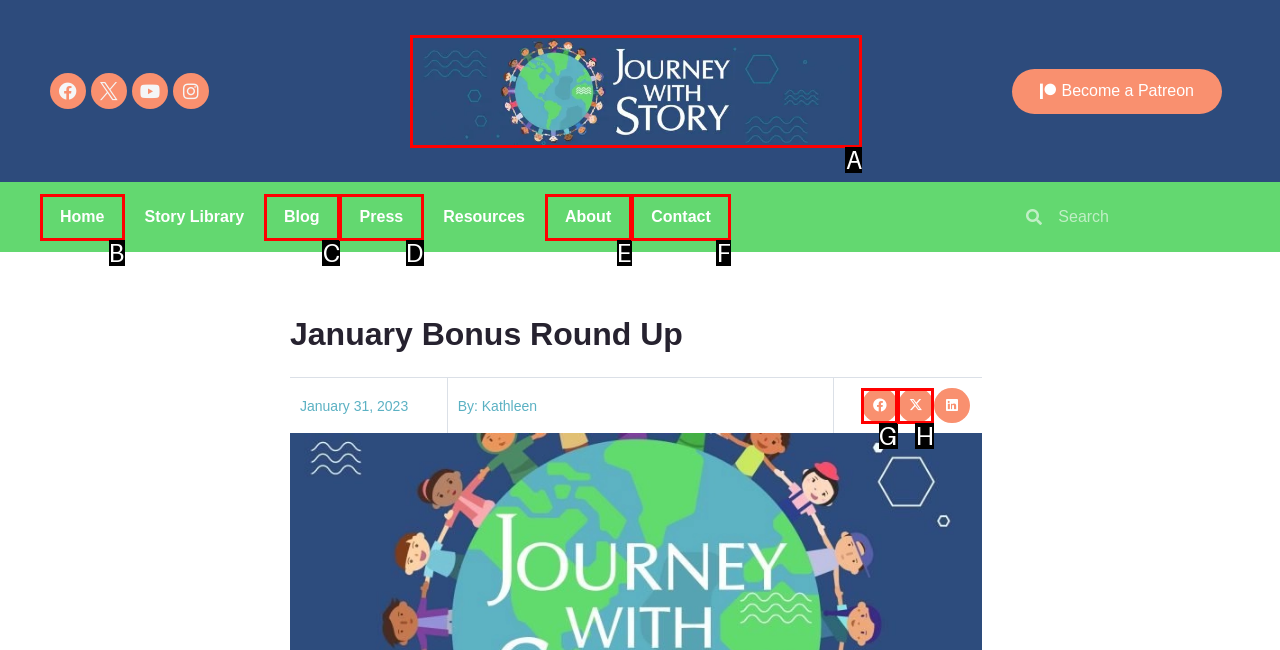Select the appropriate HTML element to click on to finish the task: Share on Facebook.
Answer with the letter corresponding to the selected option.

G